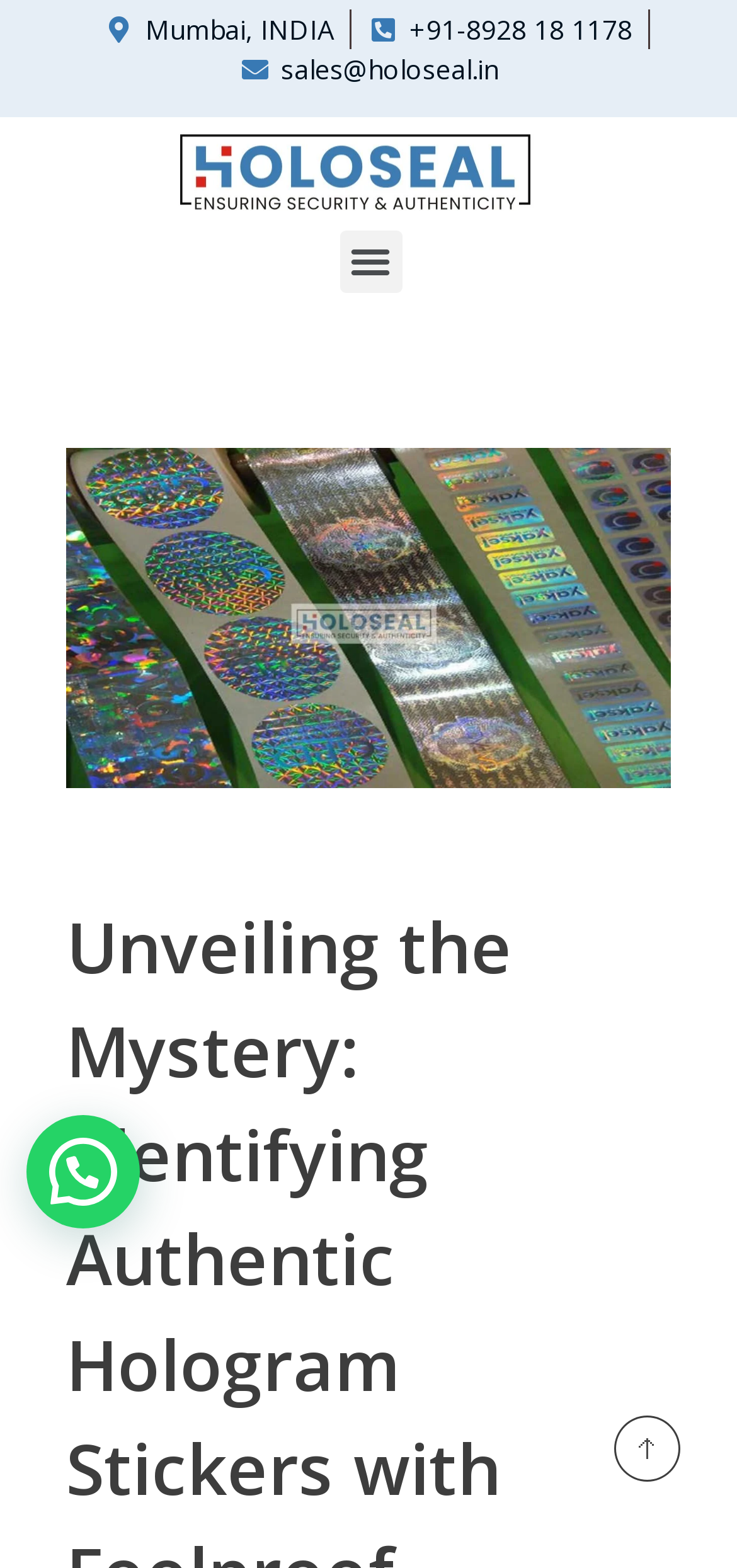Extract the main heading from the webpage content.

Unveiling the Mystery: Identifying Authentic Hologram Stickers with Foolproof Techniques